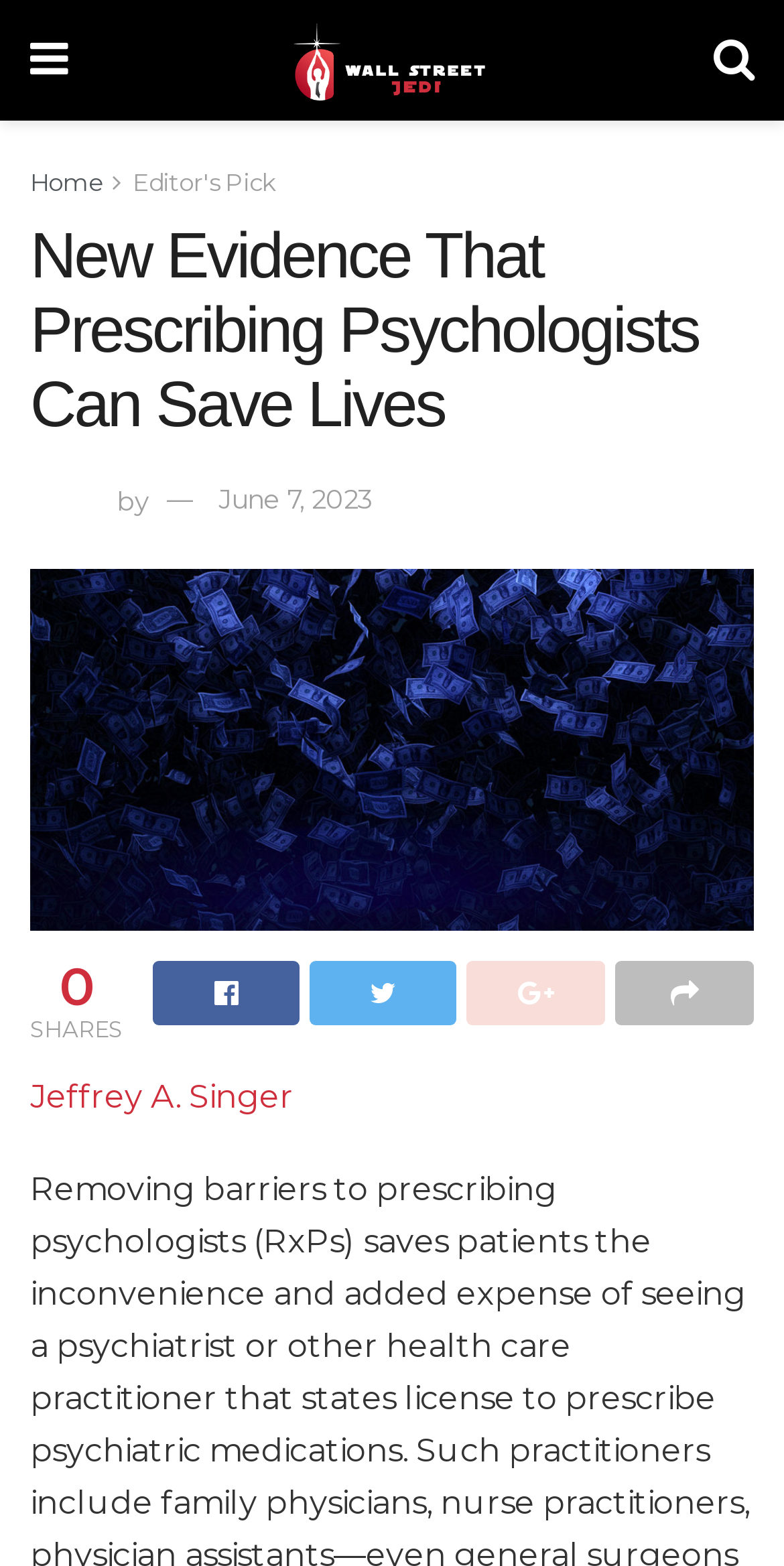Based on the provided description, "Home", find the bounding box of the corresponding UI element in the screenshot.

[0.038, 0.107, 0.128, 0.126]